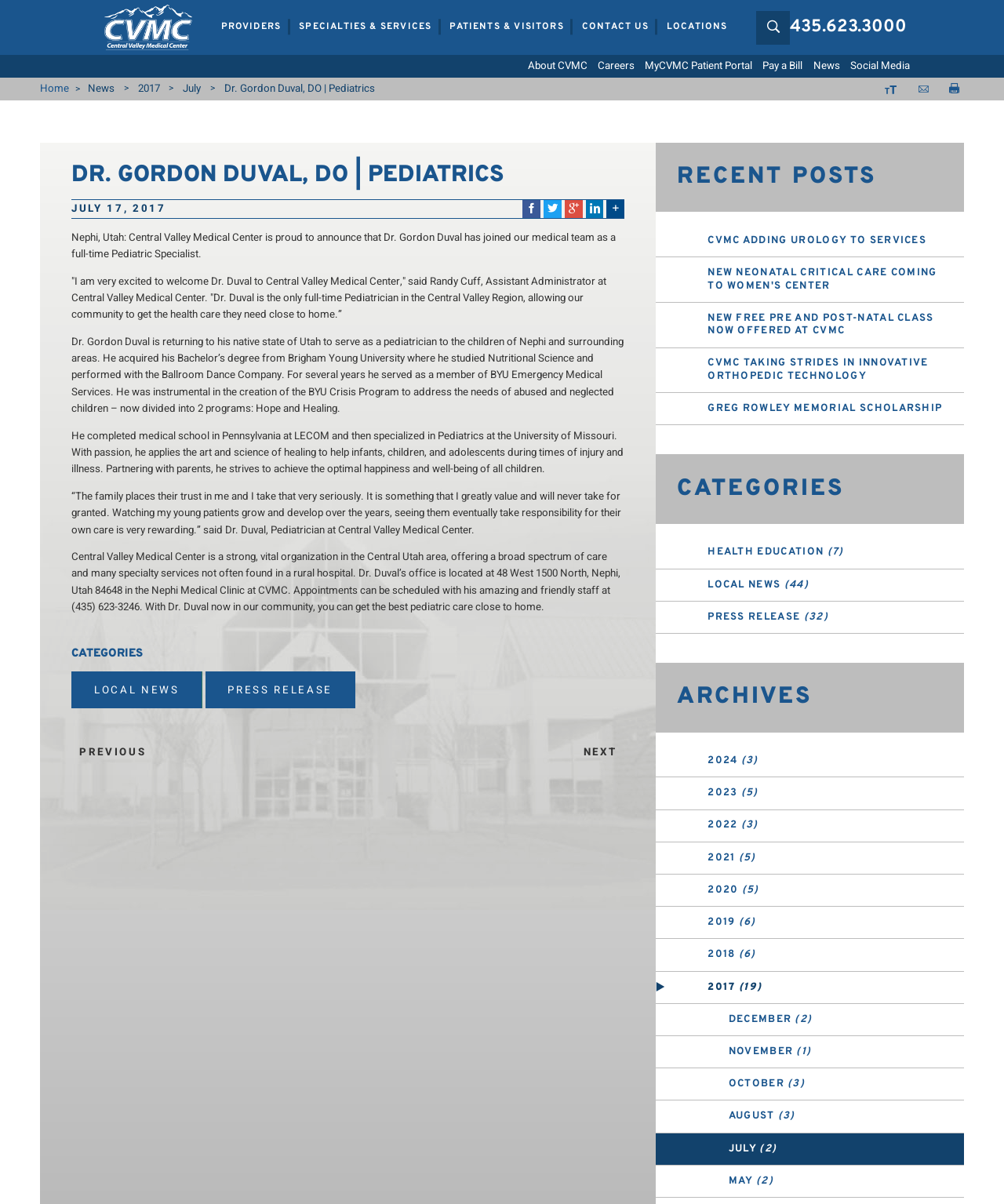Please specify the bounding box coordinates in the format (top-left x, top-left y, bottom-right x, bottom-right y), with values ranging from 0 to 1. Identify the bounding box for the UI component described as follows: CVMC adding Urology to services

[0.653, 0.187, 0.96, 0.214]